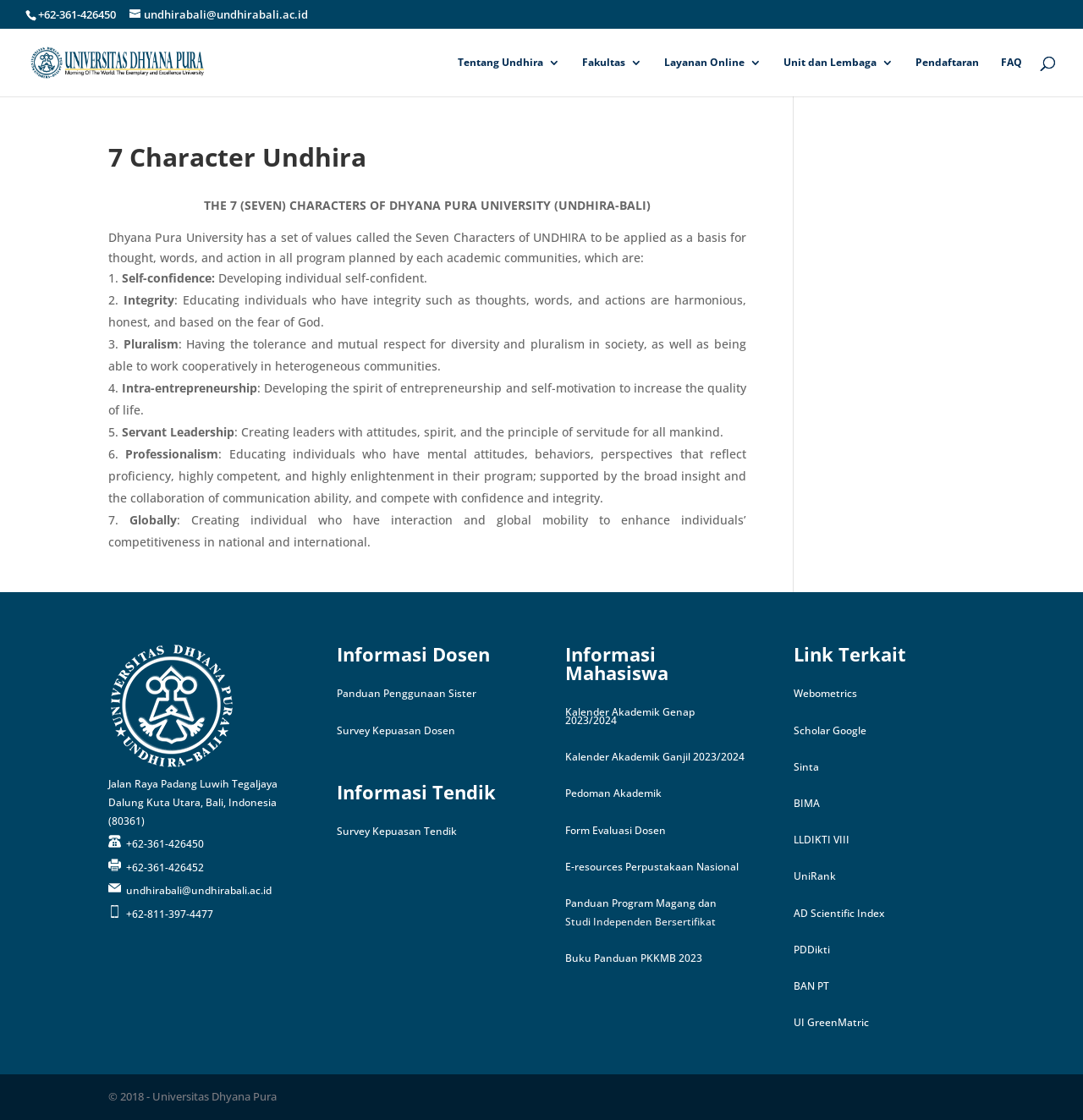What is the address of Undhira?
Look at the screenshot and provide an in-depth answer.

The address of Undhira can be found at the bottom of the webpage, in the static text elements with the OCR texts 'Jalan Raya Padang Luwih Tegaljaya', 'Dalung Kuta Utara, Bali, Indonesia'.